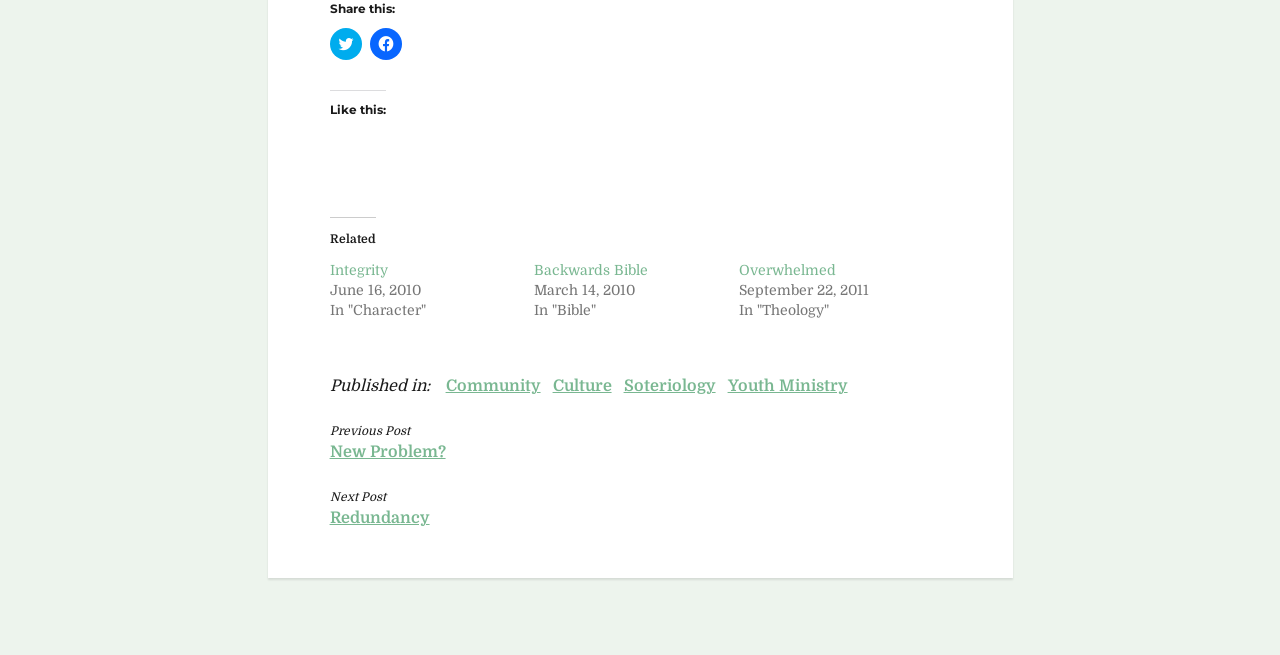Provide the bounding box coordinates of the area you need to click to execute the following instruction: "View the next post".

[0.257, 0.748, 0.301, 0.769]